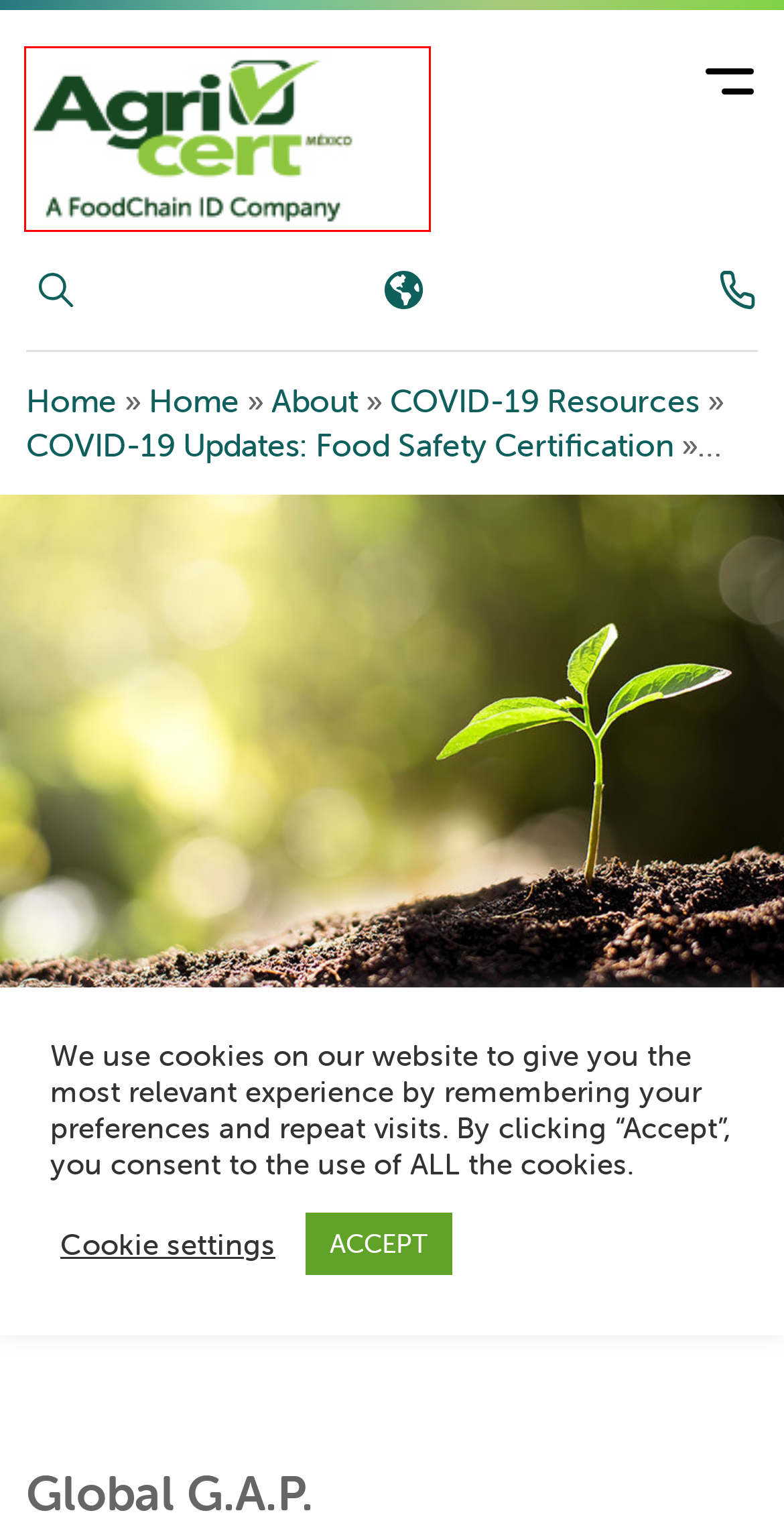You have a screenshot of a webpage with a red bounding box around a UI element. Determine which webpage description best matches the new webpage that results from clicking the element in the bounding box. Here are the candidates:
A. Privacy Policy - FoodChain ID Mexico
B. Certification & Compliance Overview - FoodChain ID
C. Contáctanos - FoodChain ID Mexico
D. COVID-19 Updates: Food Safety Certification - FoodChain ID Mexico
E. COVID-19 Resources - FoodChain ID Mexico
F. About - FoodChain ID Mexico
G. Terms of Use - FoodChain ID Mexico
H. Home - FoodChain ID Mexico

H